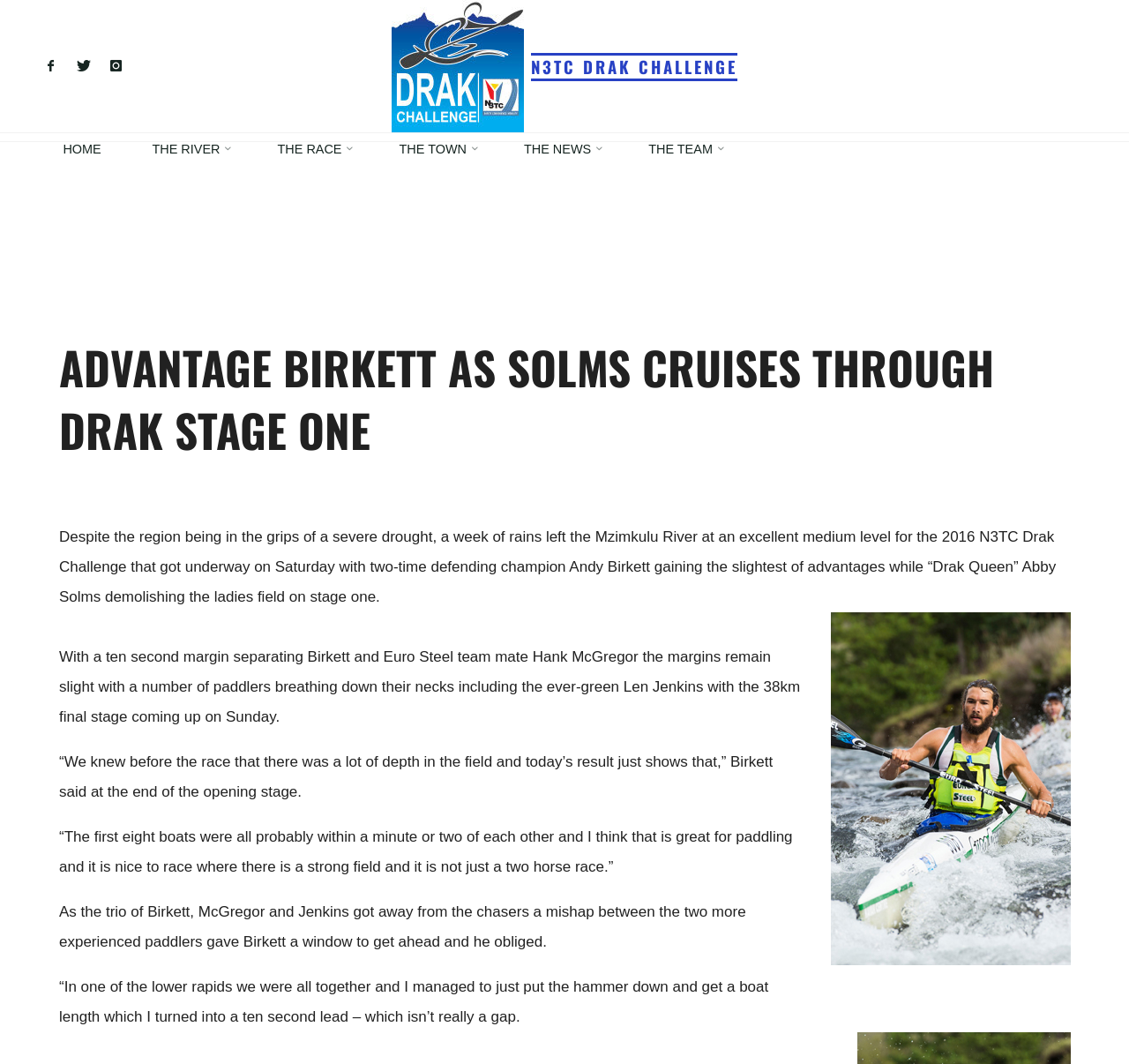Who is the defending champion?
Give a thorough and detailed response to the question.

The article mentions that Andy Birkett is the two-time defending champion, which implies that he has won the championship previously.